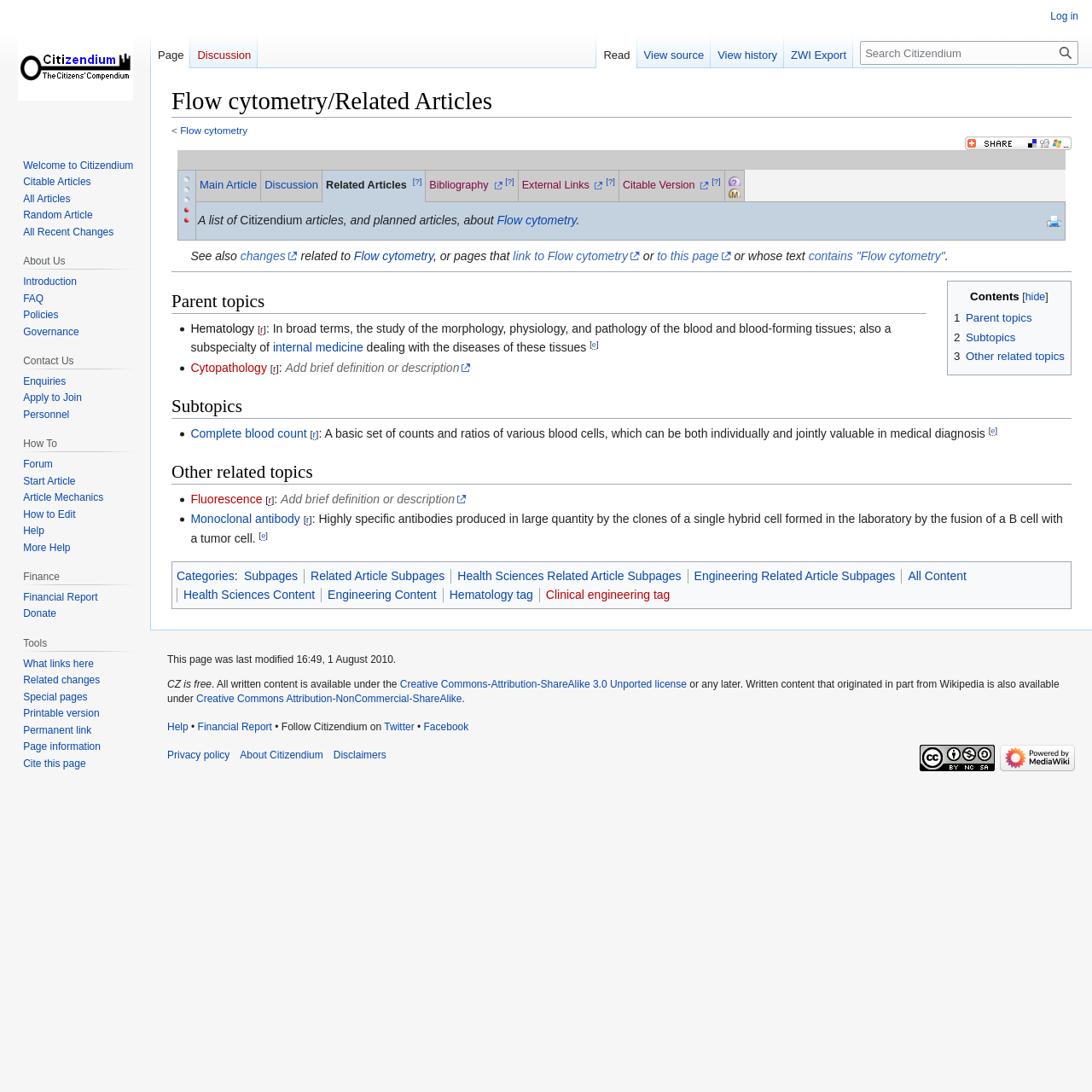Detail the various sections and features present on the webpage.

The webpage is about Flow Cytometry and its related articles on Citizendium. At the top, there is a heading that reads "Flow cytometry/Related Articles" followed by a link to "Flow cytometry" and a less-than symbol. Below this, there are two links to "Jump to navigation" and "Jump to search".

The main content of the page is divided into a table with multiple rows and columns. The first row has five grid cells, each containing a link to a different topic: "This article is a stub and thus not approved", "Main Article", "Discussion", "Related Articles", and "Bibliography". The second row has six grid cells, each containing a link to a different topic: "External Links", "Citable Version", "CZ:Subpages", "Template:Flow cytometry/Metadata", and two empty cells.

Below the table, there is a section that describes the content of the page. It reads "A list of Citizendium articles, and planned articles, about Flow cytometry." There is also a link to a printable version of the page.

Further down, there is a description list with a heading that reads "See also". It lists several related topics, including "changes", "Flow cytometry", and "link to Flow cytometry". There is also a separator line below this section.

The page also has a navigation section with a heading that reads "Contents". It contains links to "Parent topics", "Subtopics", and "Other related topics". Below this, there is a section that lists the parent topics, including "Hematology" and a link to create a related articles page. There is also a brief description of Hematology.